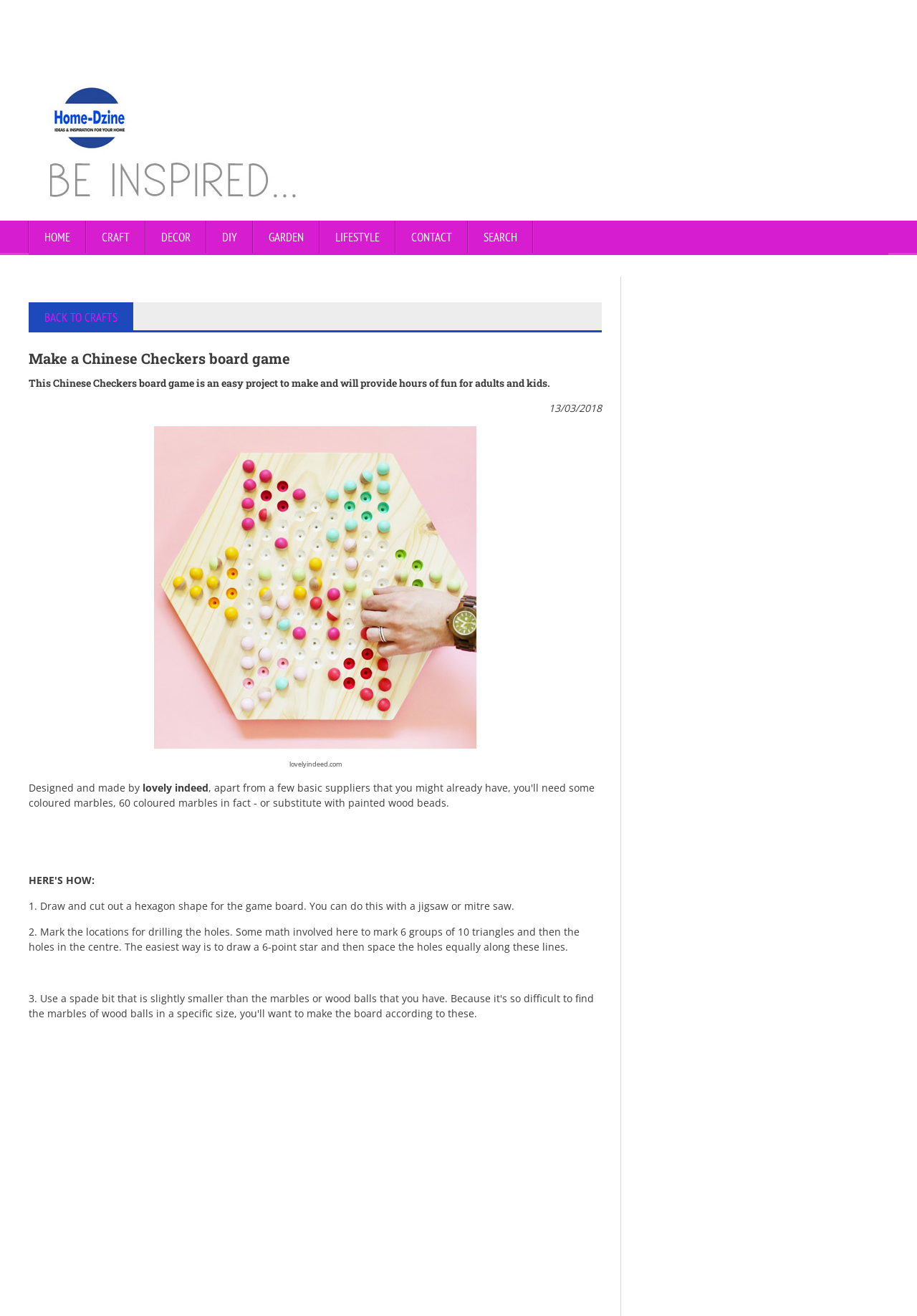Pinpoint the bounding box coordinates of the element to be clicked to execute the instruction: "click the BACK TO CRAFTS link".

[0.048, 0.235, 0.128, 0.247]